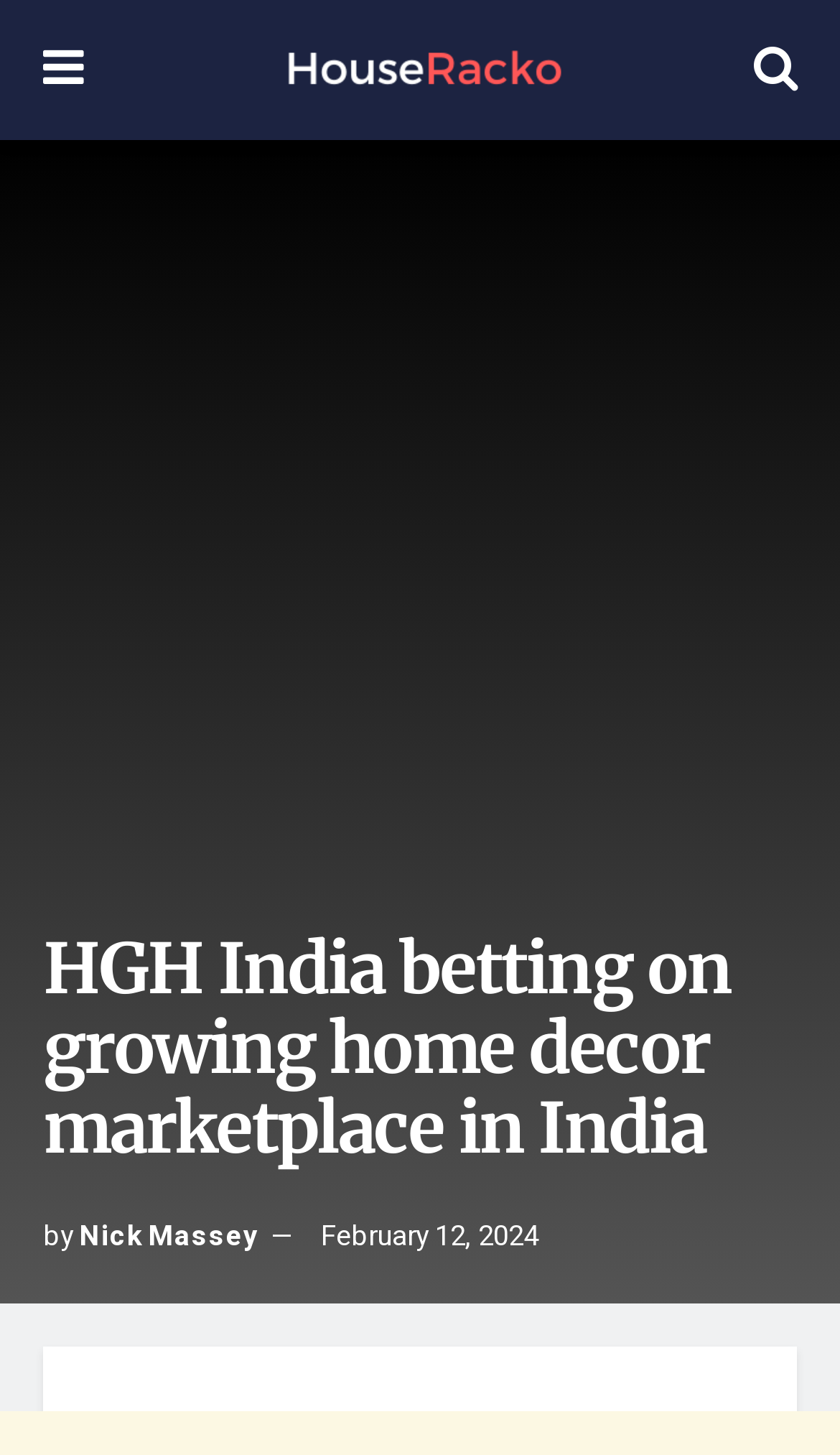Answer briefly with one word or phrase:
What is the date of the article?

February 12, 2024